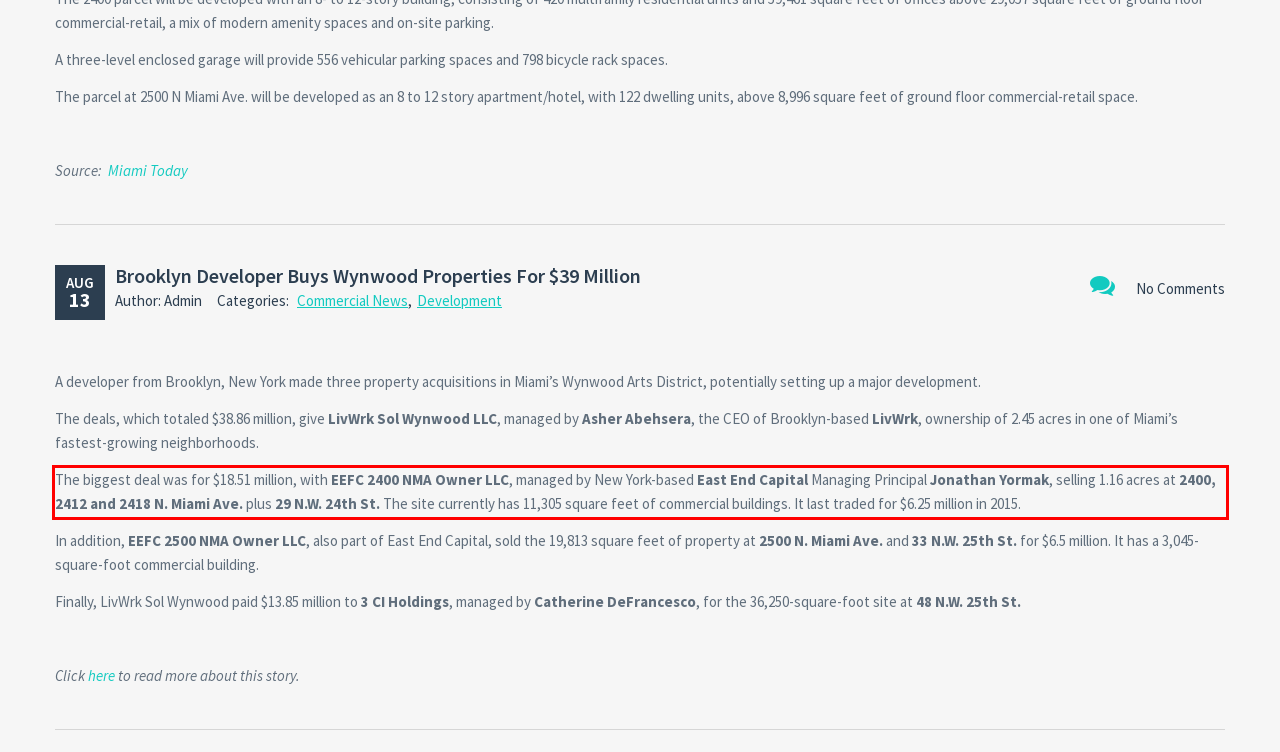Using the provided screenshot, read and generate the text content within the red-bordered area.

The biggest deal was for $18.51 million, with EEFC 2400 NMA Owner LLC, managed by New York-based East End Capital Managing Principal Jonathan Yormak, selling 1.16 acres at 2400, 2412 and 2418 N. Miami Ave. plus 29 N.W. 24th St. The site currently has 11,305 square feet of commercial buildings. It last traded for $6.25 million in 2015.